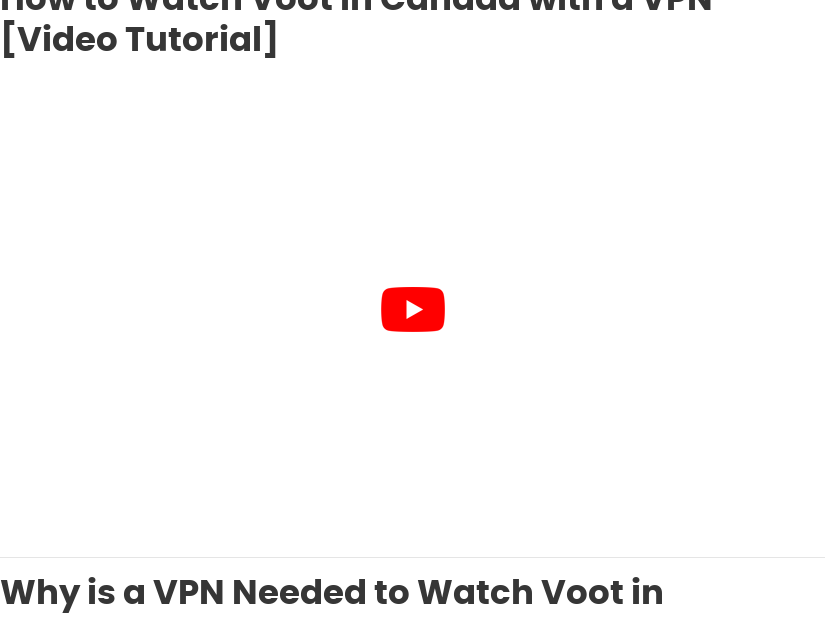Elaborate on the contents of the image in great detail.

This image features a tutorial title that reads "How to Watch Voot in Canada with a VPN," indicating that it provides guidance on accessing the Indian video-on-demand platform, Voot, from Canada. Below the title, a prominent YouTube video player icon is displayed, suggesting viewers can click to play the video tutorial. This resource aims to explain the necessity of using a VPN to bypass geographic restrictions, thereby allowing Canadian users to access Voot's content. The subsequent section beneath the video promotes a deeper understanding of VPN requirements for streaming, enhancing the overall context of the tutorial.